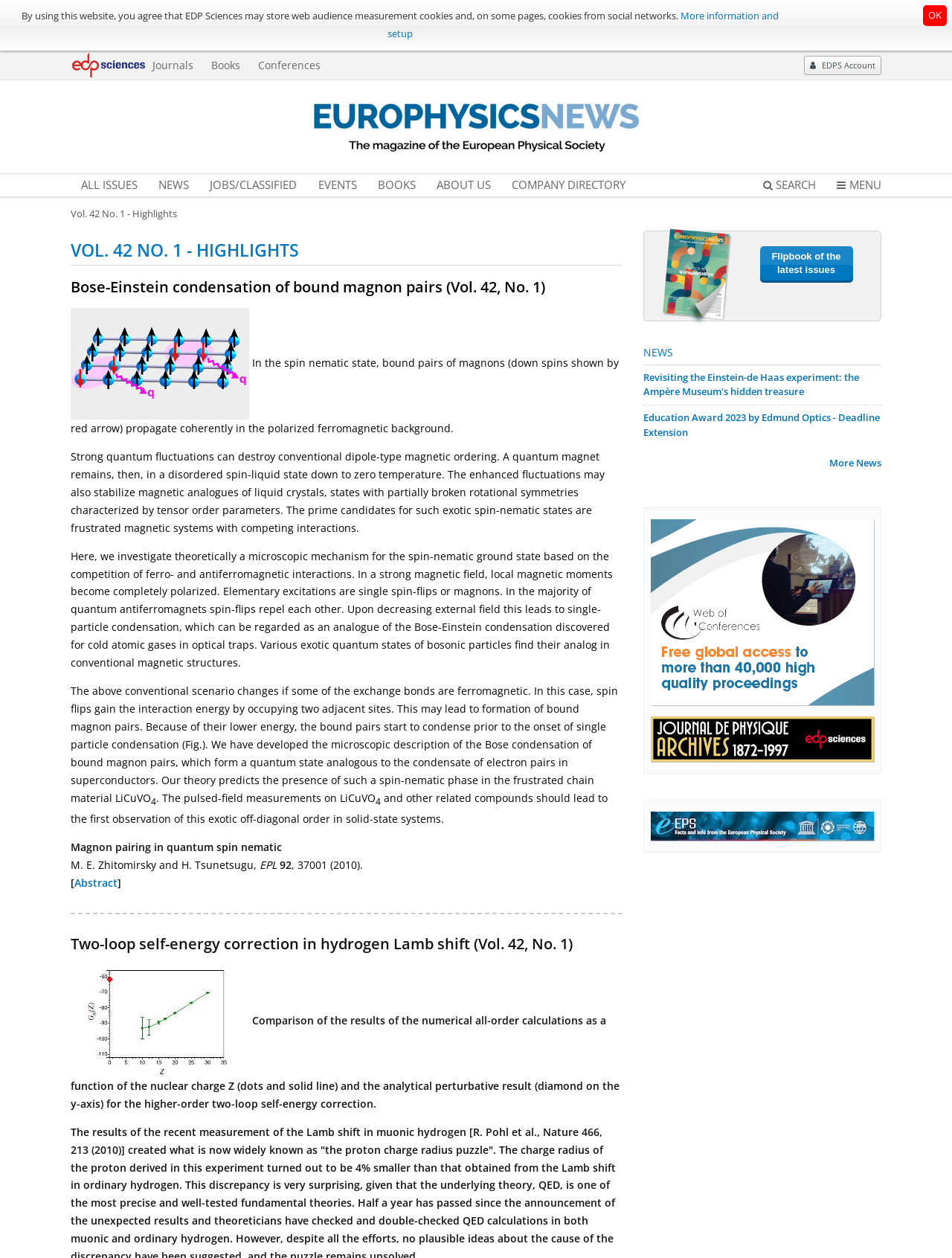Identify the bounding box coordinates of the section to be clicked to complete the task described by the following instruction: "Read the NEWS section". The coordinates should be four float numbers between 0 and 1, formatted as [left, top, right, bottom].

[0.676, 0.273, 0.926, 0.29]